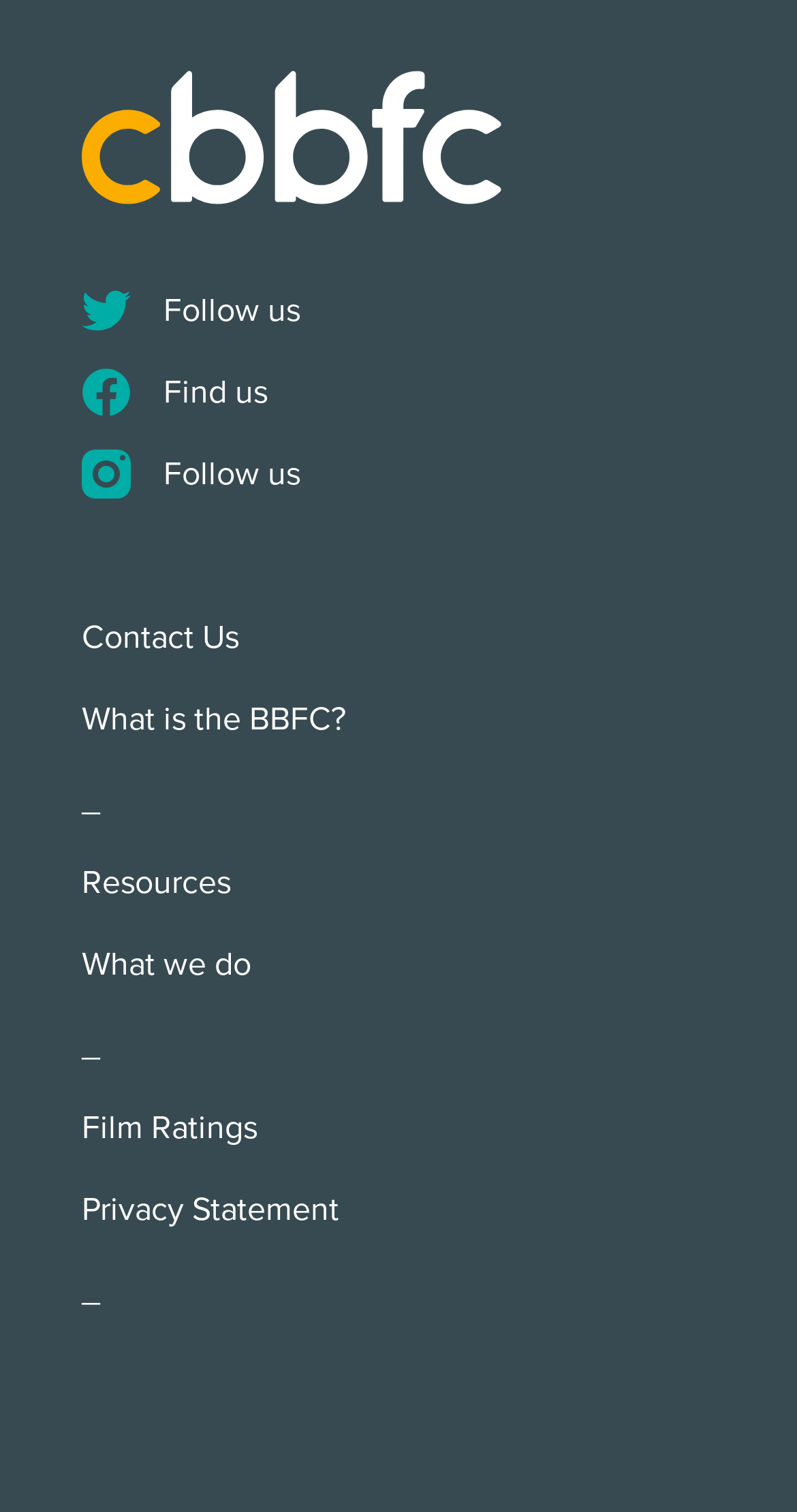Provide the bounding box coordinates of the section that needs to be clicked to accomplish the following instruction: "View June 2023."

None